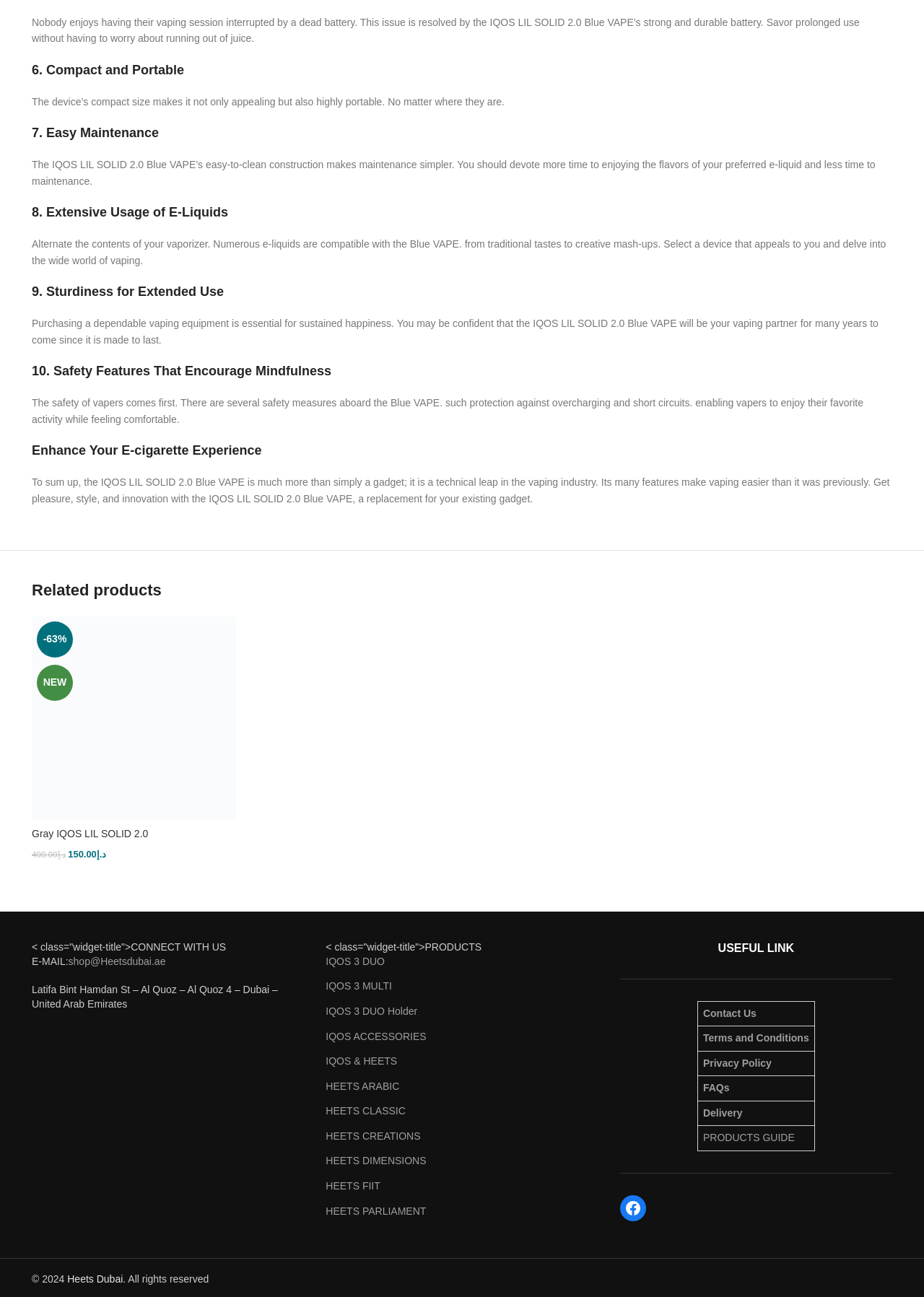Show the bounding box coordinates for the element that needs to be clicked to execute the following instruction: "Contact us through email". Provide the coordinates in the form of four float numbers between 0 and 1, i.e., [left, top, right, bottom].

[0.074, 0.734, 0.179, 0.743]